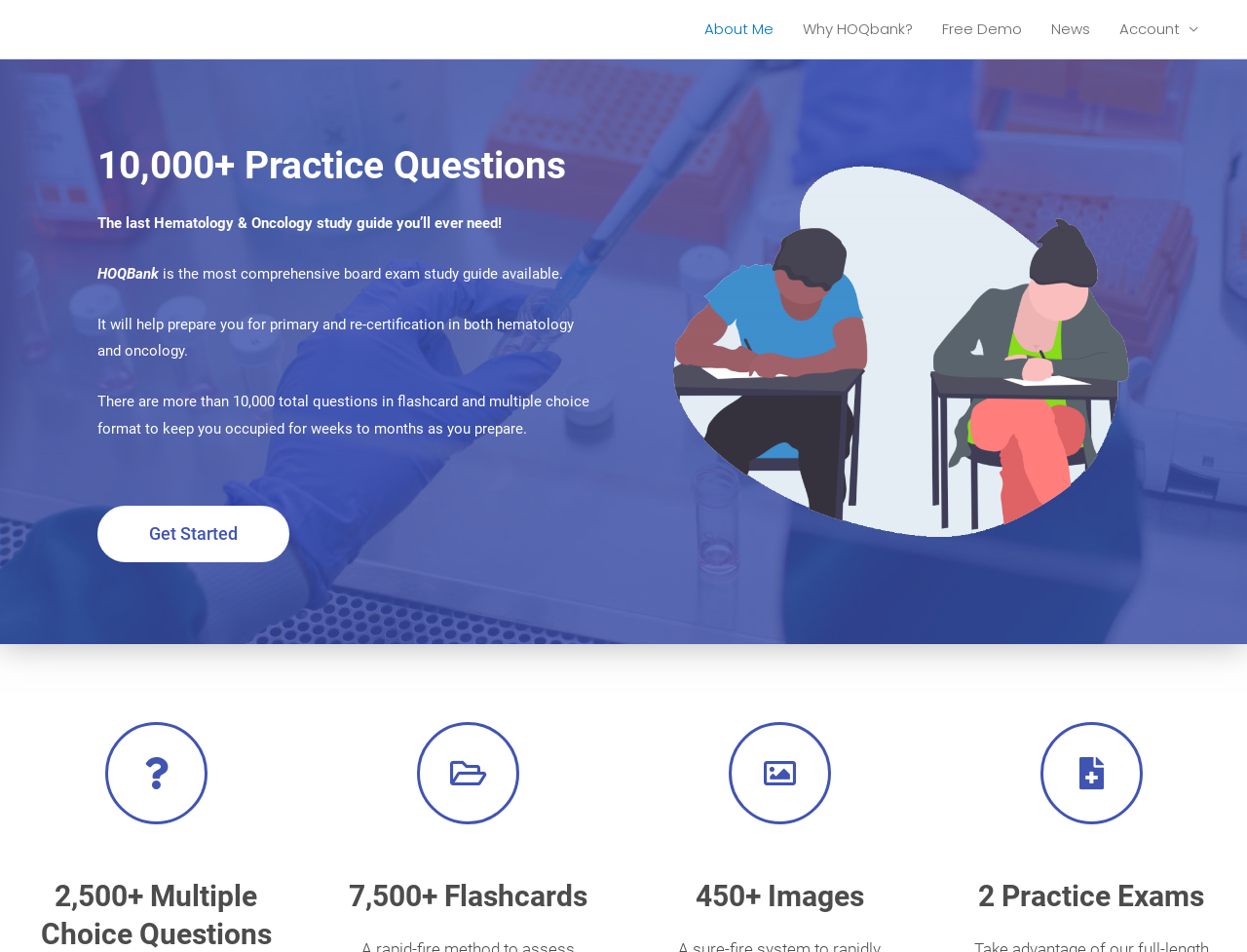Utilize the details in the image to thoroughly answer the following question: How many images are available?

The number of images can be found in the heading element with the text '450+ Images' located at [0.523, 0.921, 0.727, 0.961] coordinates.